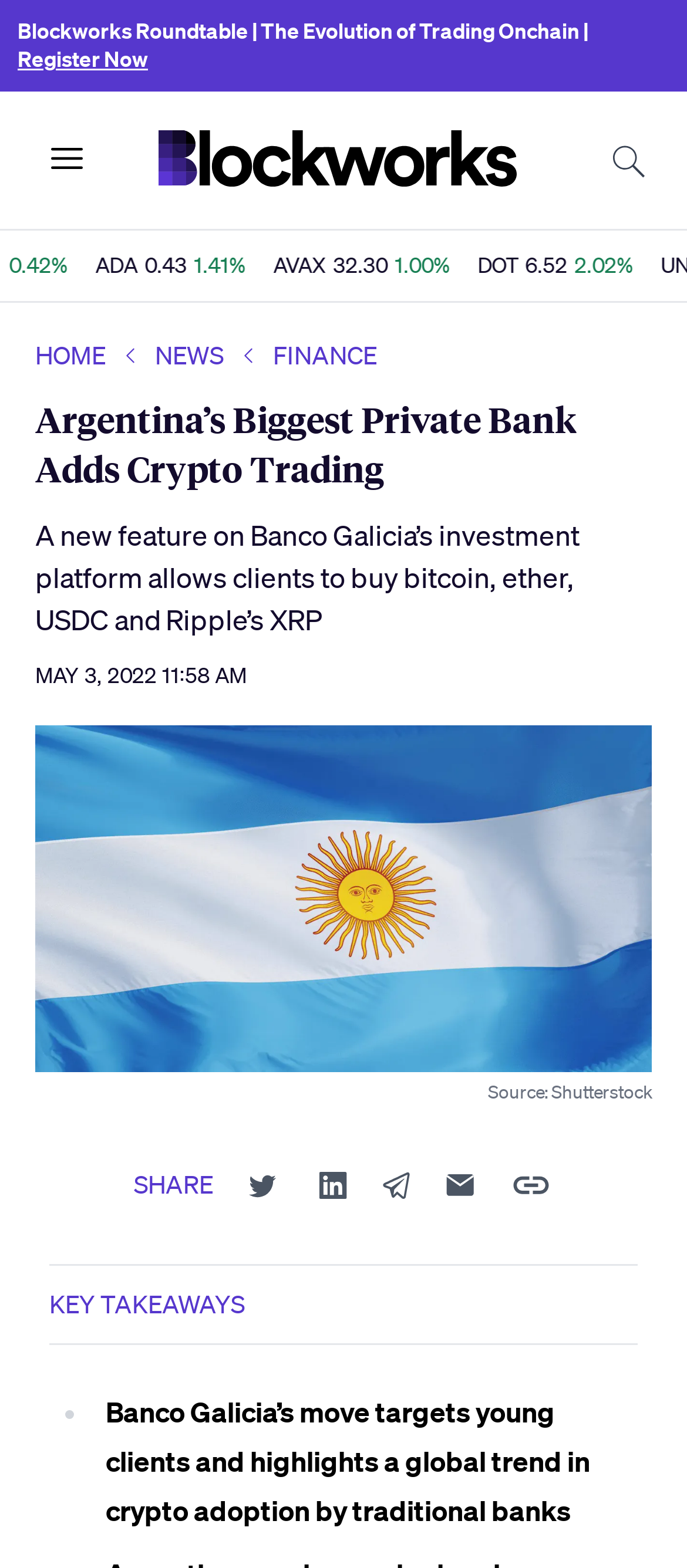Find the bounding box coordinates of the clickable region needed to perform the following instruction: "Read about AVAX". The coordinates should be provided as four float numbers between 0 and 1, i.e., [left, top, right, bottom].

[0.007, 0.156, 0.263, 0.183]